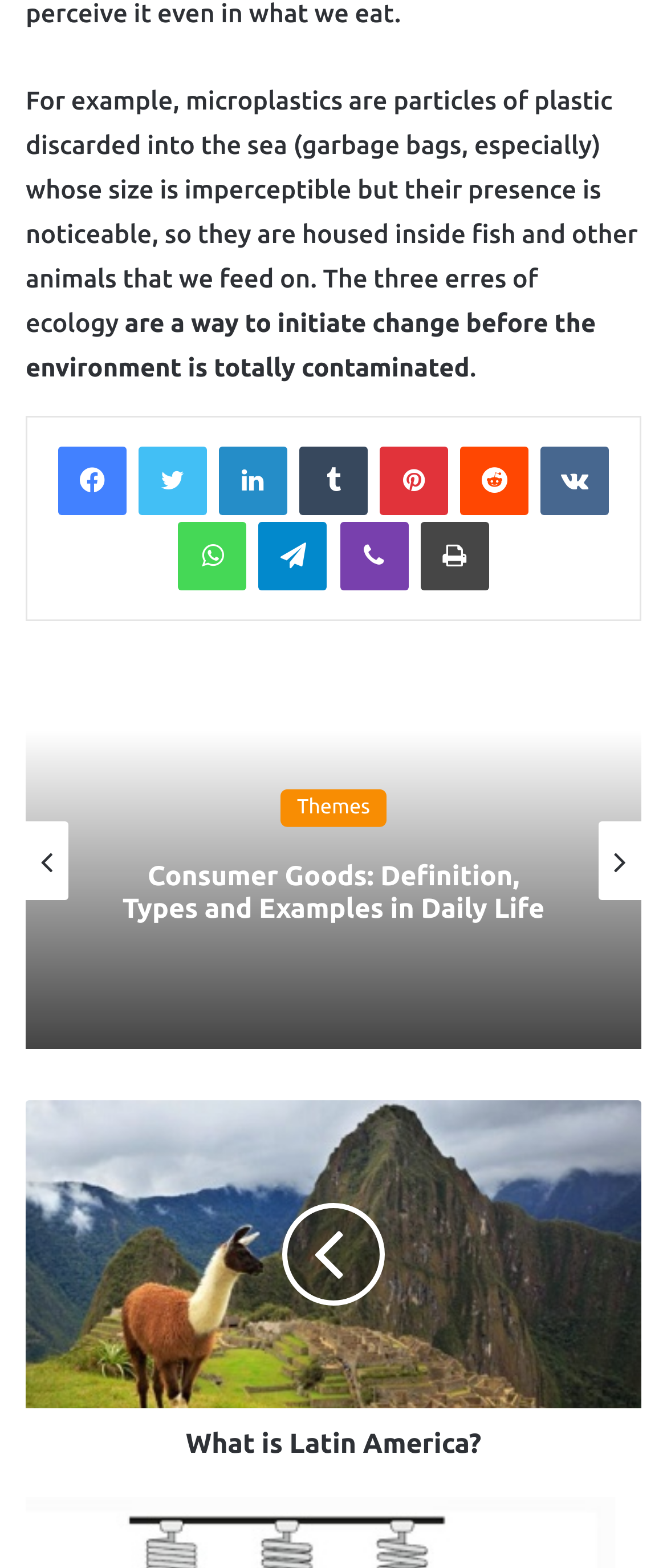How many links are present in the webpage?
Answer the question with a single word or phrase, referring to the image.

11